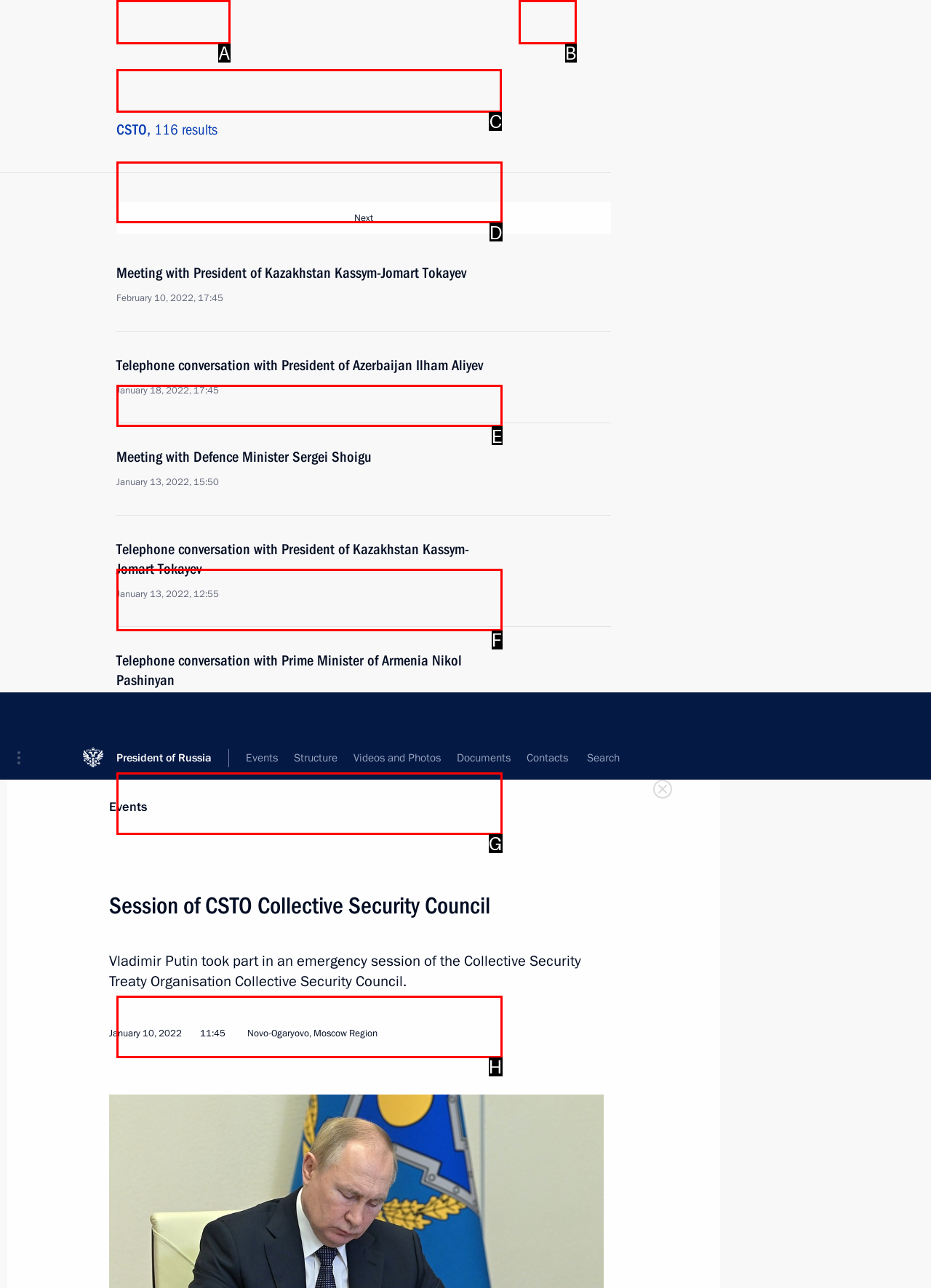Which lettered option should be clicked to perform the following task: Click the 'Session of CSTO Collective Security Council' link
Respond with the letter of the appropriate option.

C